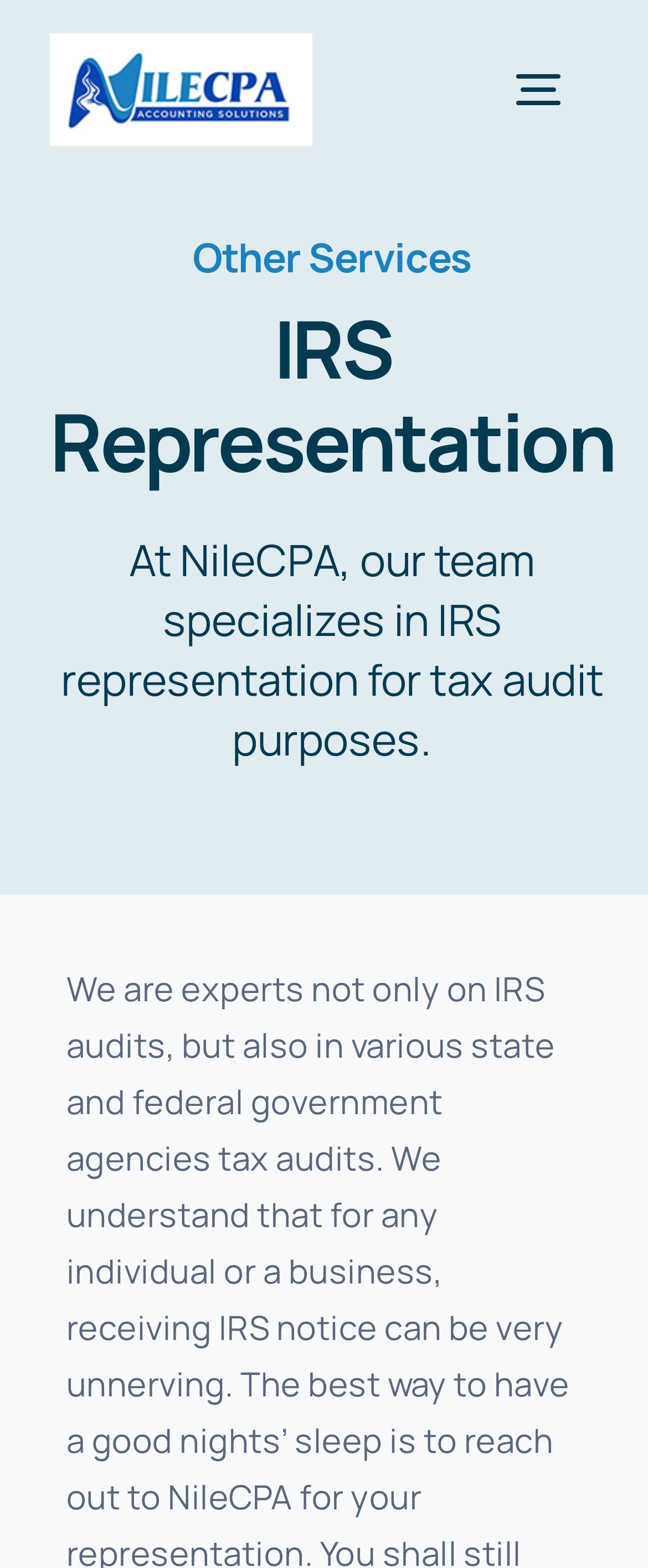How many headings are there on the webpage?
Please provide a detailed and thorough answer to the question.

There are two headings on the webpage, 'Other Services' and 'IRS Representation', which have bounding boxes of [0.077, 0.146, 0.948, 0.182] and [0.077, 0.193, 0.948, 0.311] respectively.